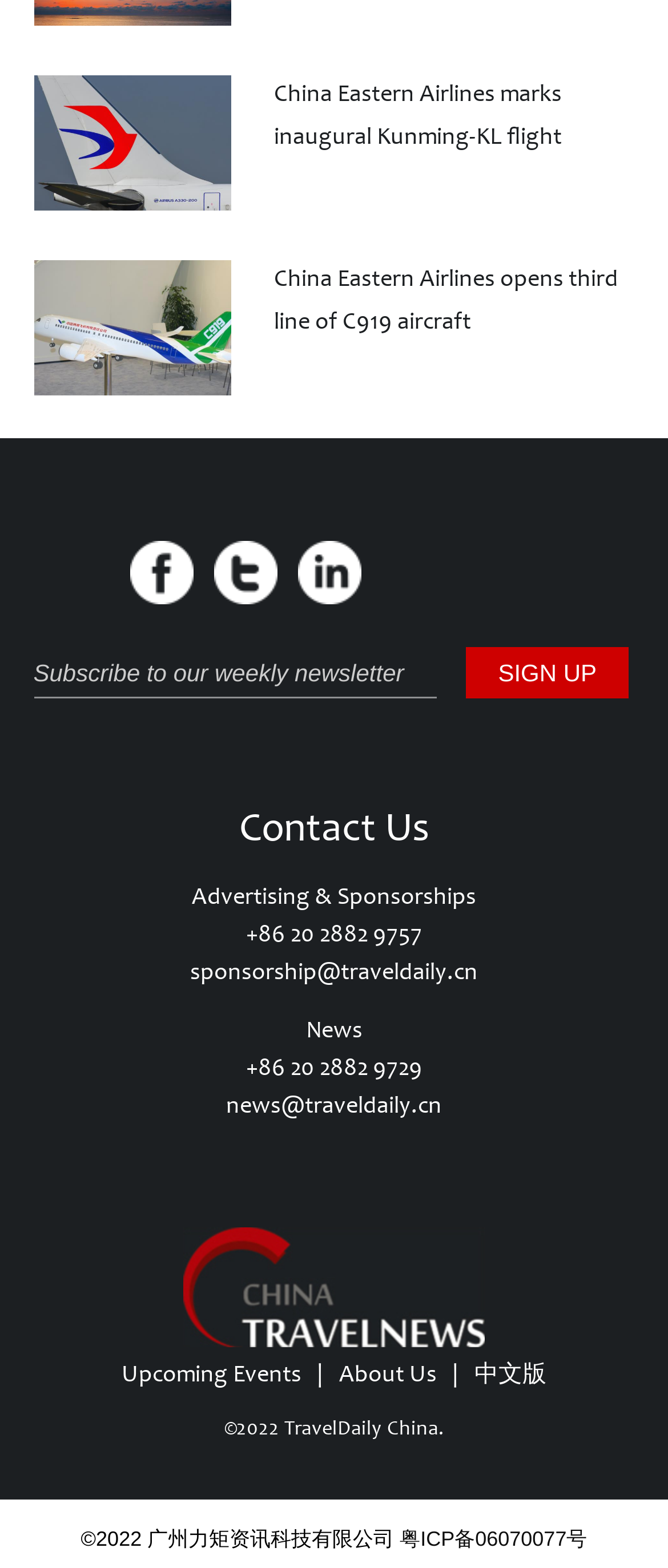Given the element description, predict the bounding box coordinates in the format (top-left x, top-left y, bottom-right x, bottom-right y). Make sure all values are between 0 and 1. Here is the element description: Upcoming Events

[0.182, 0.866, 0.451, 0.885]